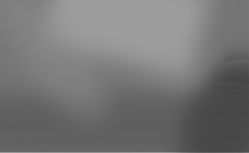What does the article invite readers to explore?
Based on the image, answer the question in a detailed manner.

According to the caption, the article invites readers to explore various impactful home transformation techniques, which suggests that the article provides guidance and ideas for readers to transform their living spaces.